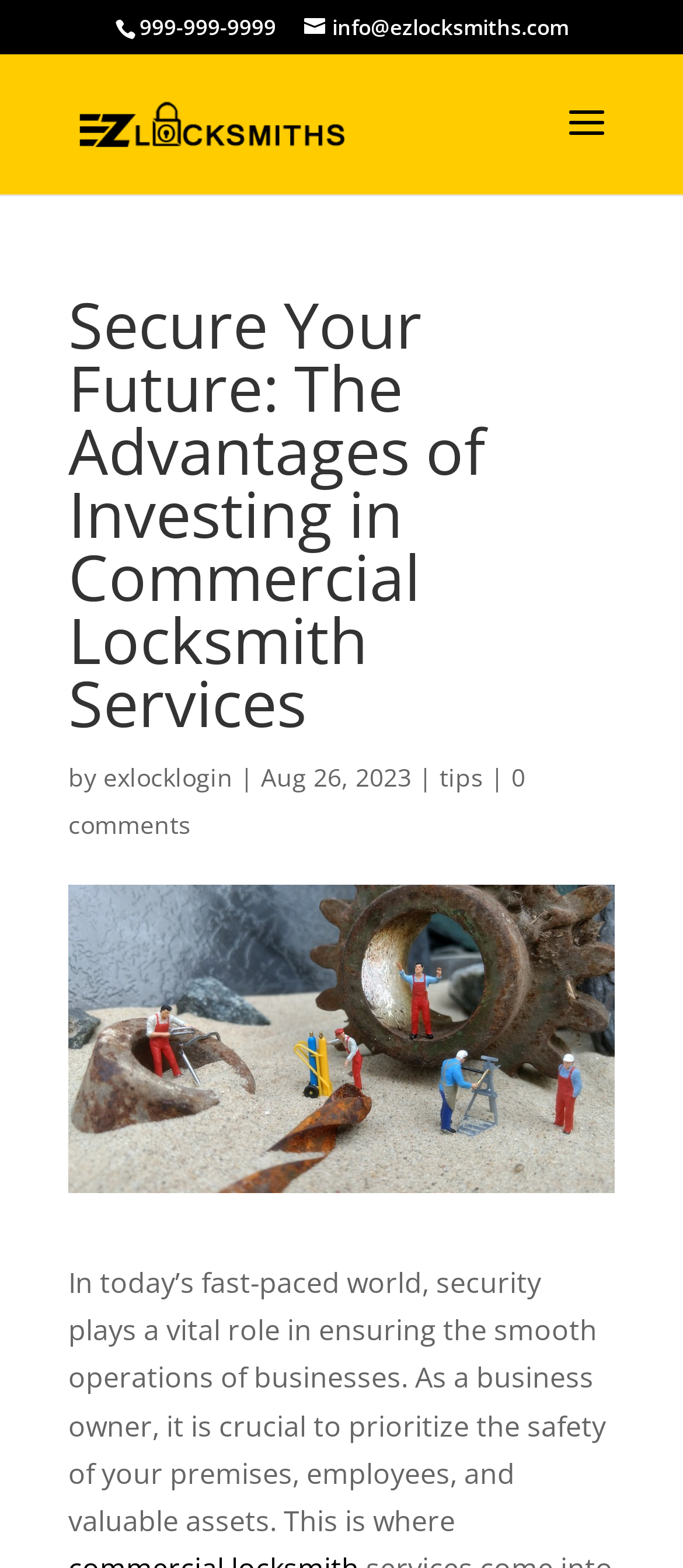When was the latest article published?
Could you answer the question in a detailed manner, providing as much information as possible?

I found the publication date by looking at the static text element with the bounding box coordinates [0.382, 0.485, 0.603, 0.506], which contains the date 'Aug 26, 2023'.